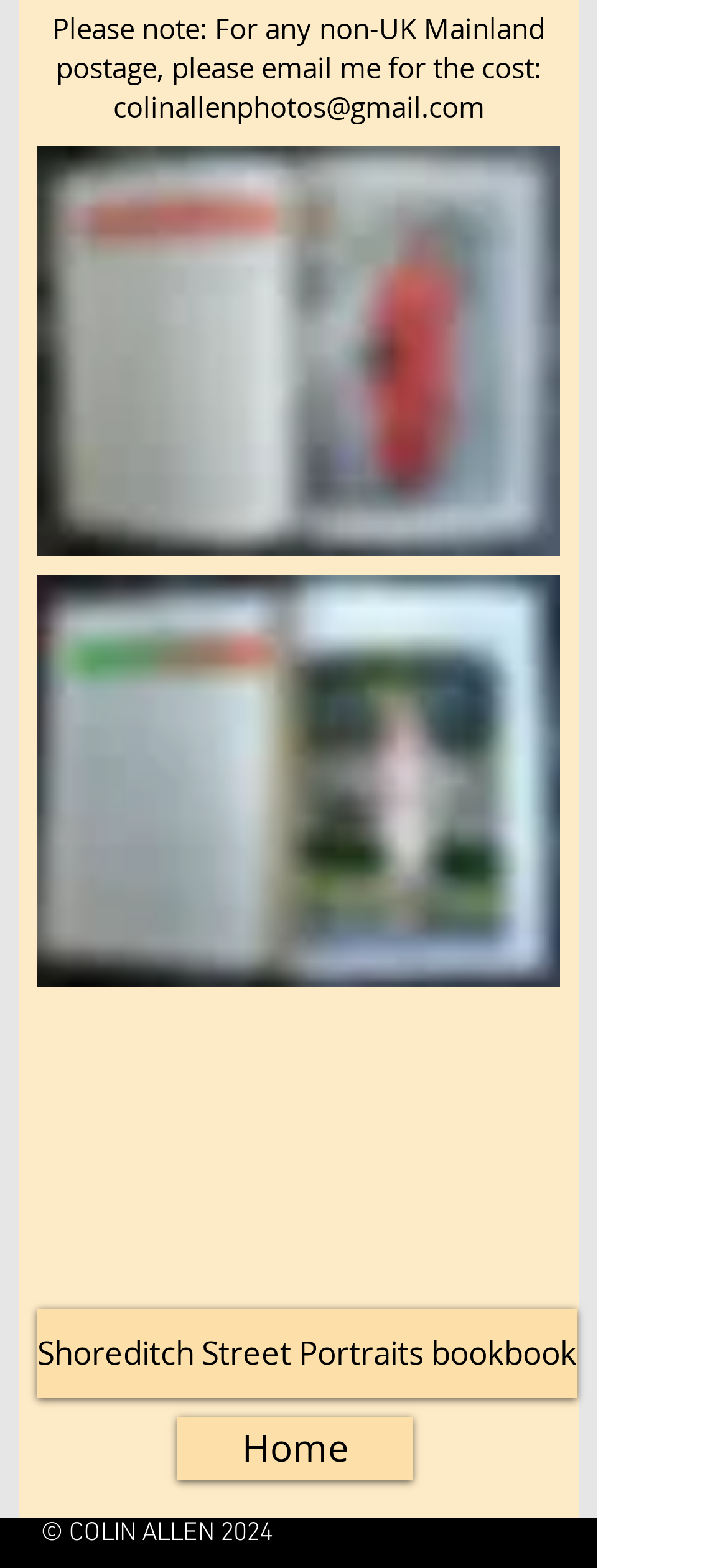Respond with a single word or phrase:
What is the copyright year mentioned at the bottom of the page?

2024